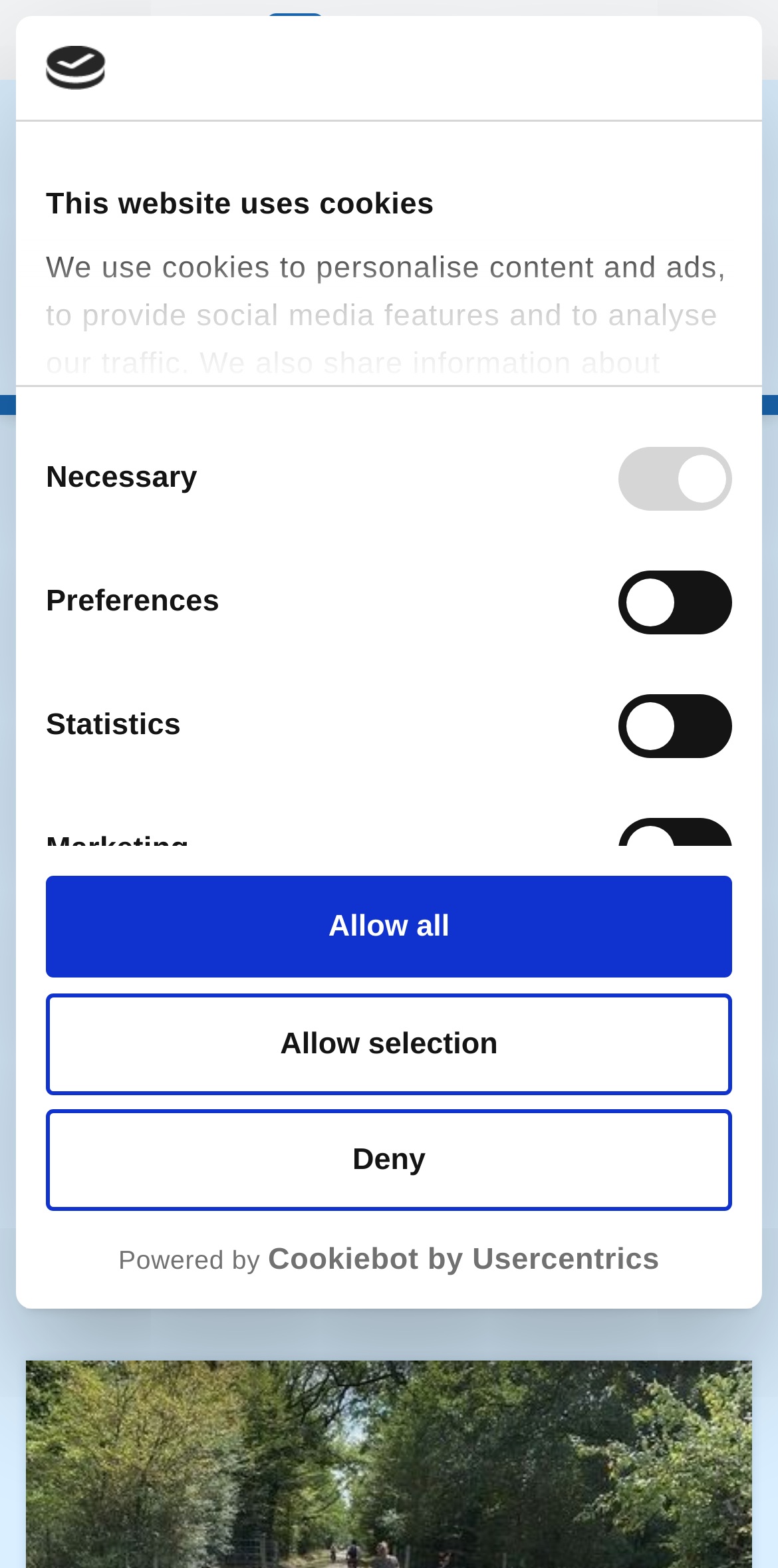Identify the bounding box for the element characterized by the following description: "Deny".

[0.059, 0.707, 0.941, 0.772]